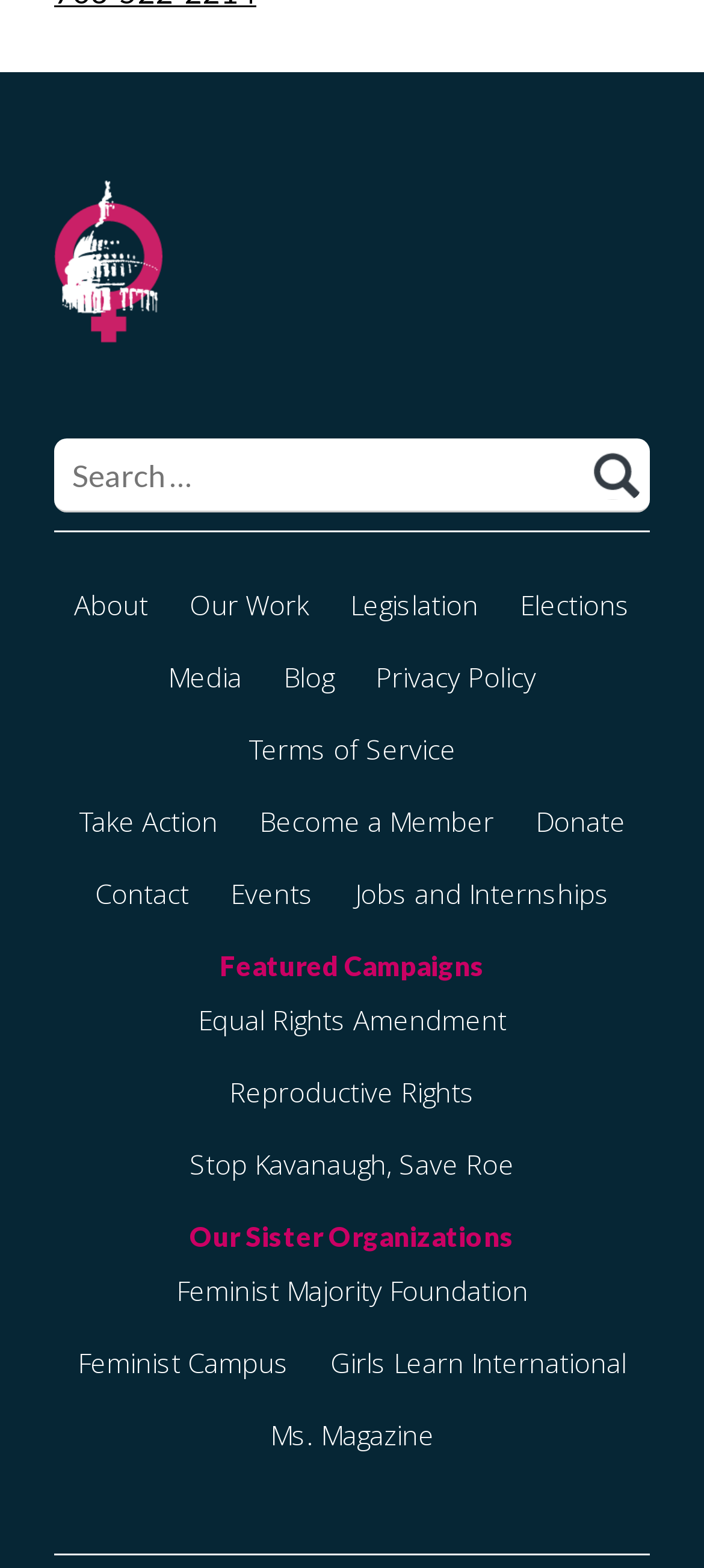Give a concise answer of one word or phrase to the question: 
What is the text on the search button?

Search